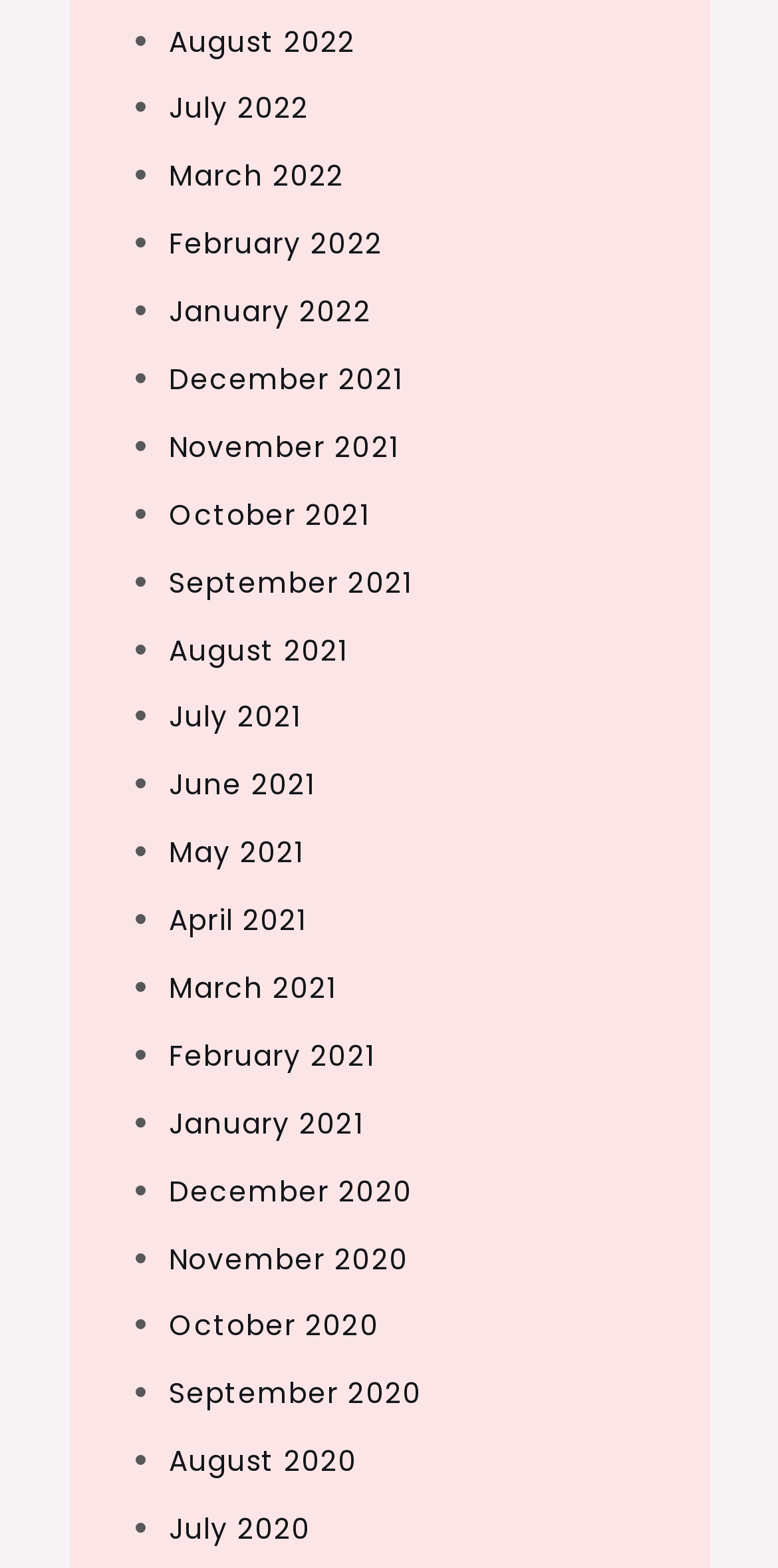Locate the bounding box for the described UI element: "June 2021". Ensure the coordinates are four float numbers between 0 and 1, formatted as [left, top, right, bottom].

[0.217, 0.488, 0.405, 0.513]